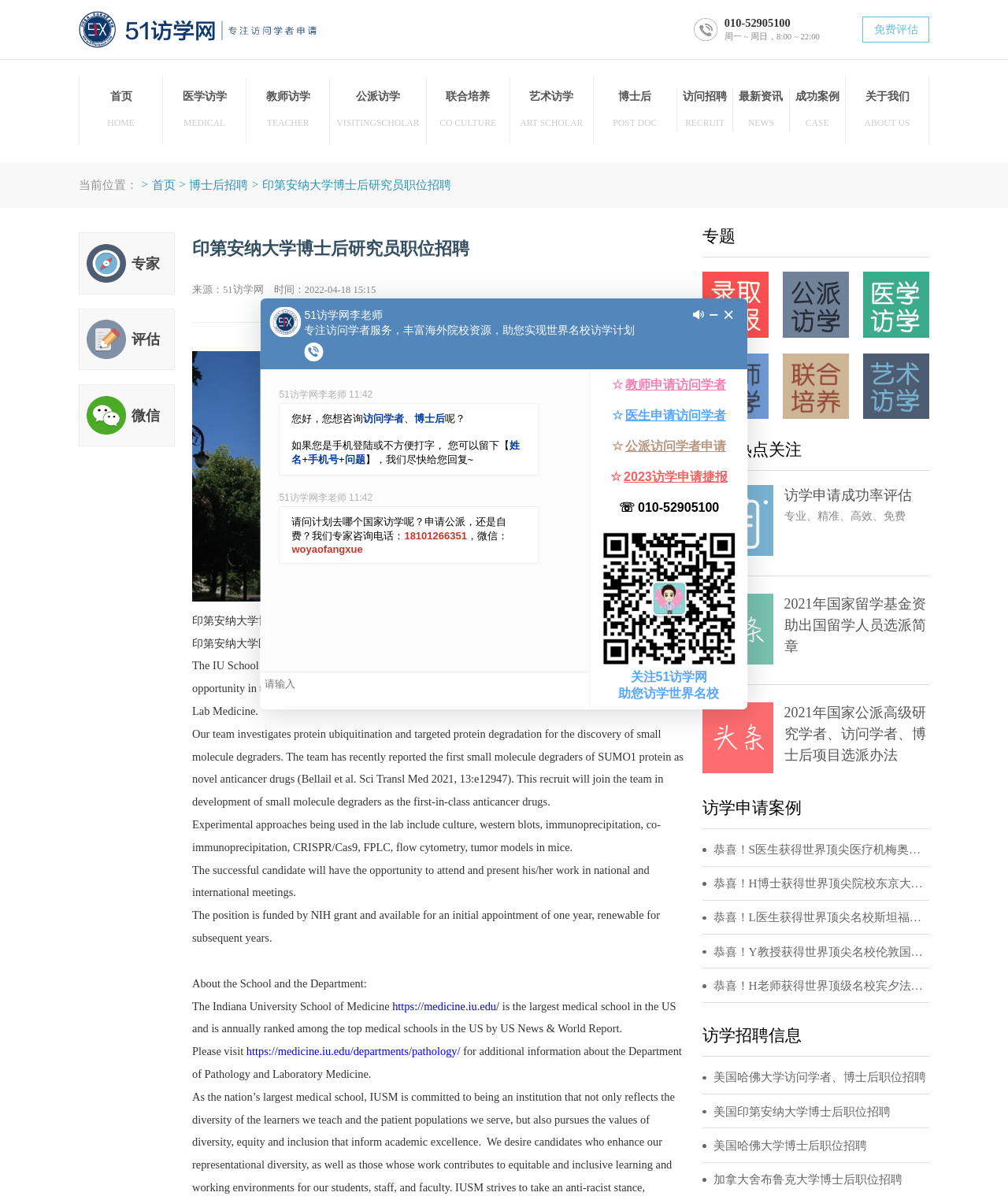What is the job title of the postdoctoral fellow opportunity?
Kindly offer a comprehensive and detailed response to the question.

I found the job title by reading the text in the webpage, specifically the sentence 'The IU School of Medicine has an exciting Cancer Research and Drug Discovery Postdoctoral Fellow opportunity...' which indicates the job title of the postdoctoral fellow opportunity.